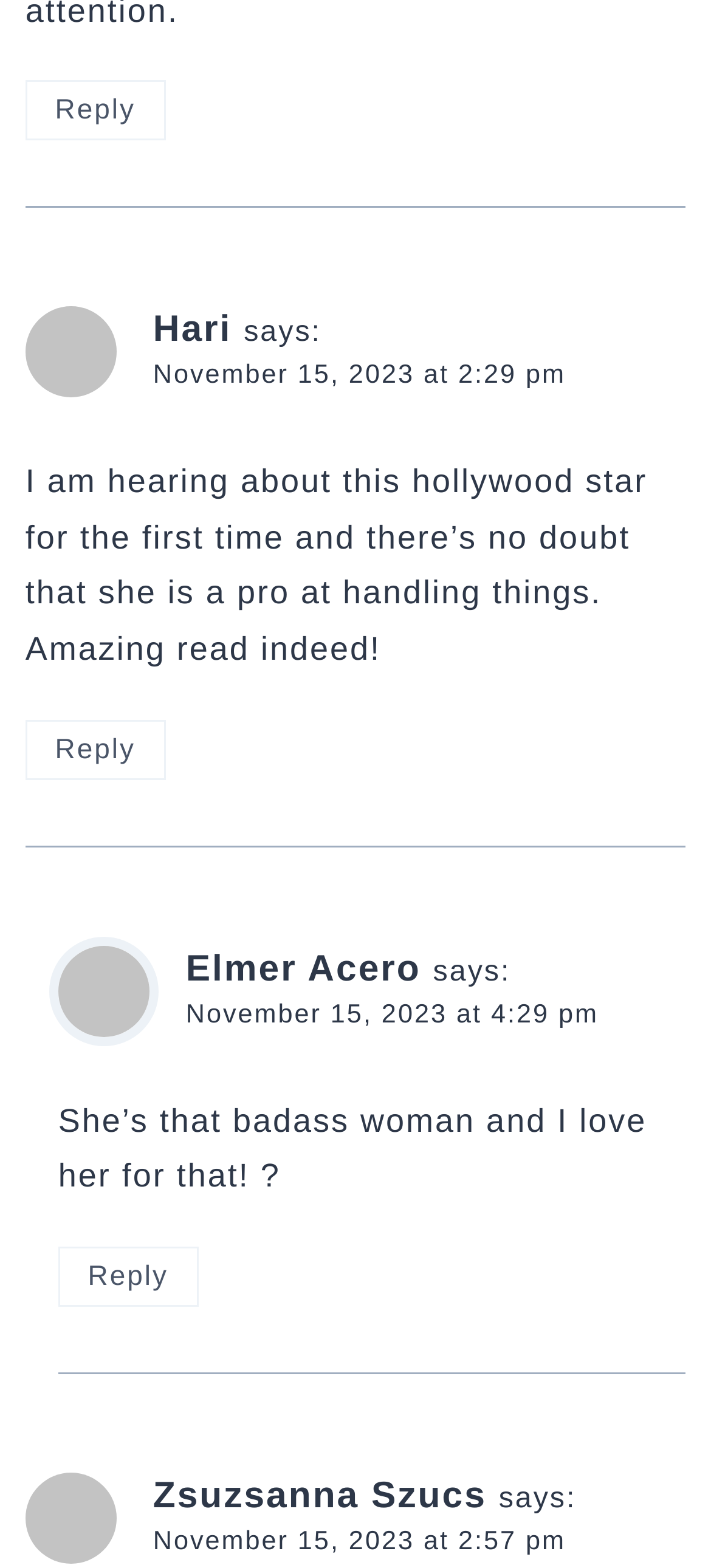Refer to the image and answer the question with as much detail as possible: What is the topic of the first comment?

I read the first comment and found that it is about a Hollywood star, praising her for being a pro at handling things.